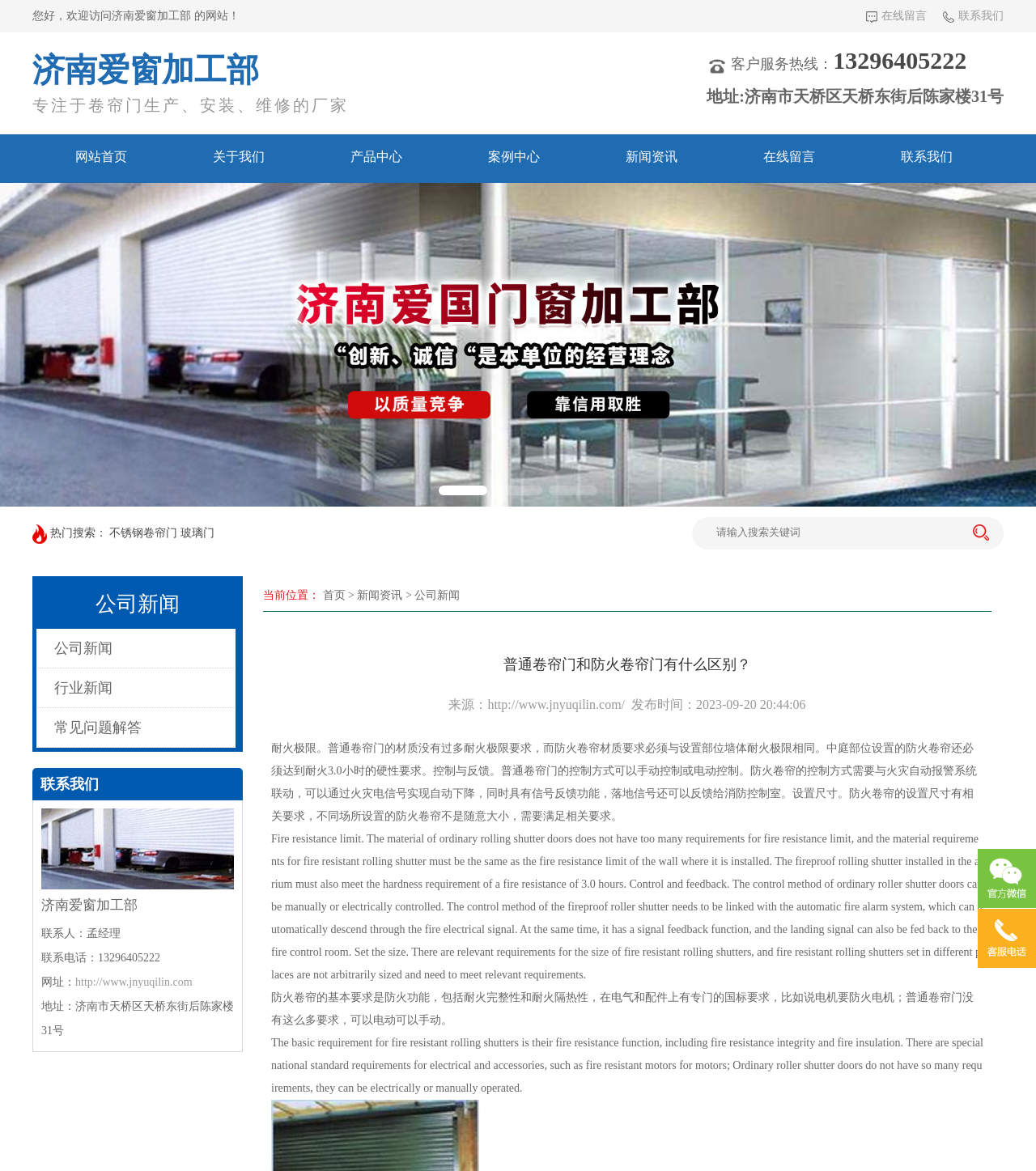Identify the bounding box coordinates for the element you need to click to achieve the following task: "Click the '公司新闻' link". The coordinates must be four float values ranging from 0 to 1, formatted as [left, top, right, bottom].

[0.037, 0.537, 0.226, 0.57]